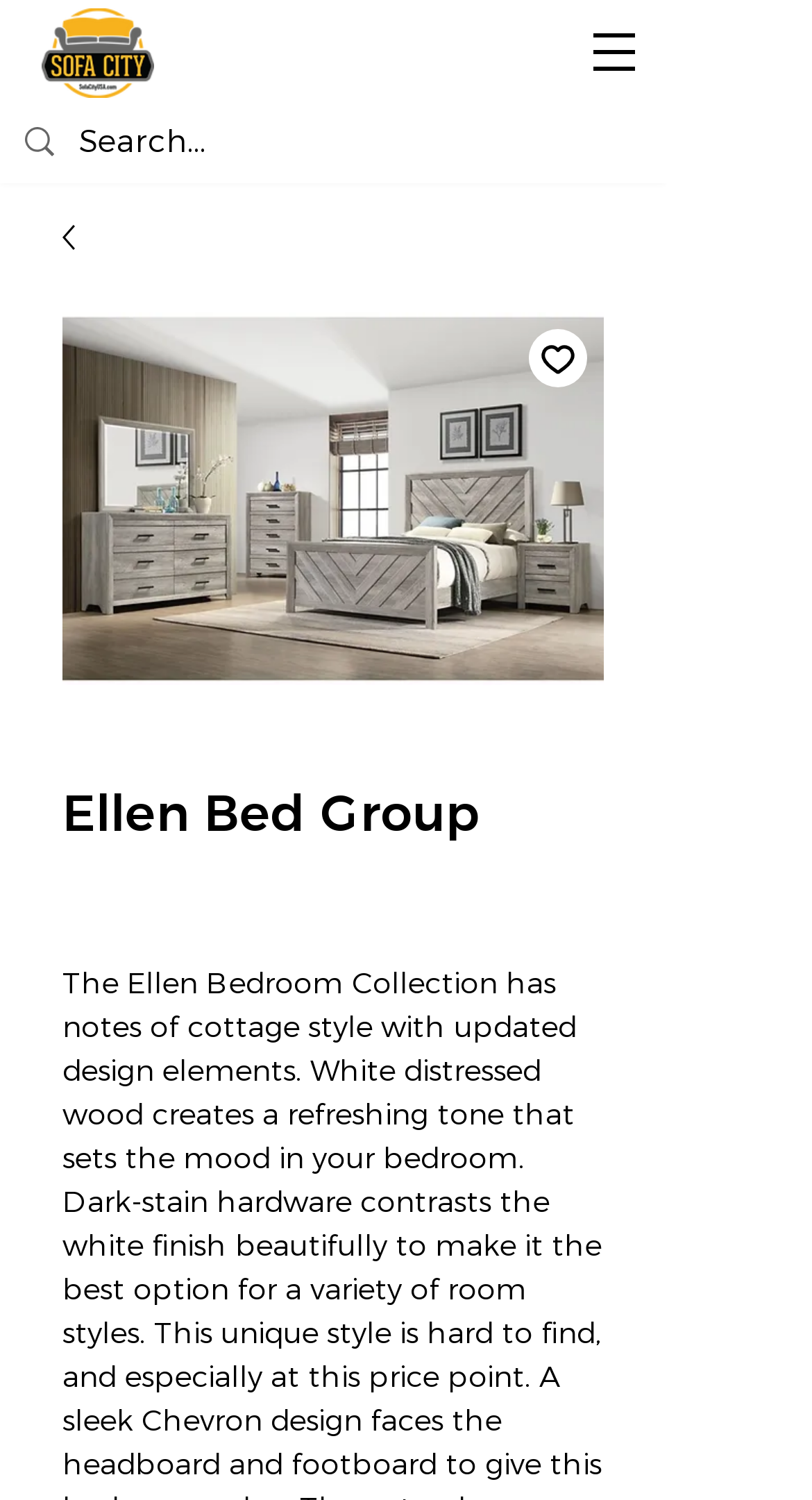Refer to the image and offer a detailed explanation in response to the question: What is the color of the hardware?

I inferred the answer by understanding the context of the webpage, which is about a bed group, and the mention of 'dark-stain hardware' in the meta description, which suggests that it is a feature of the bed group.